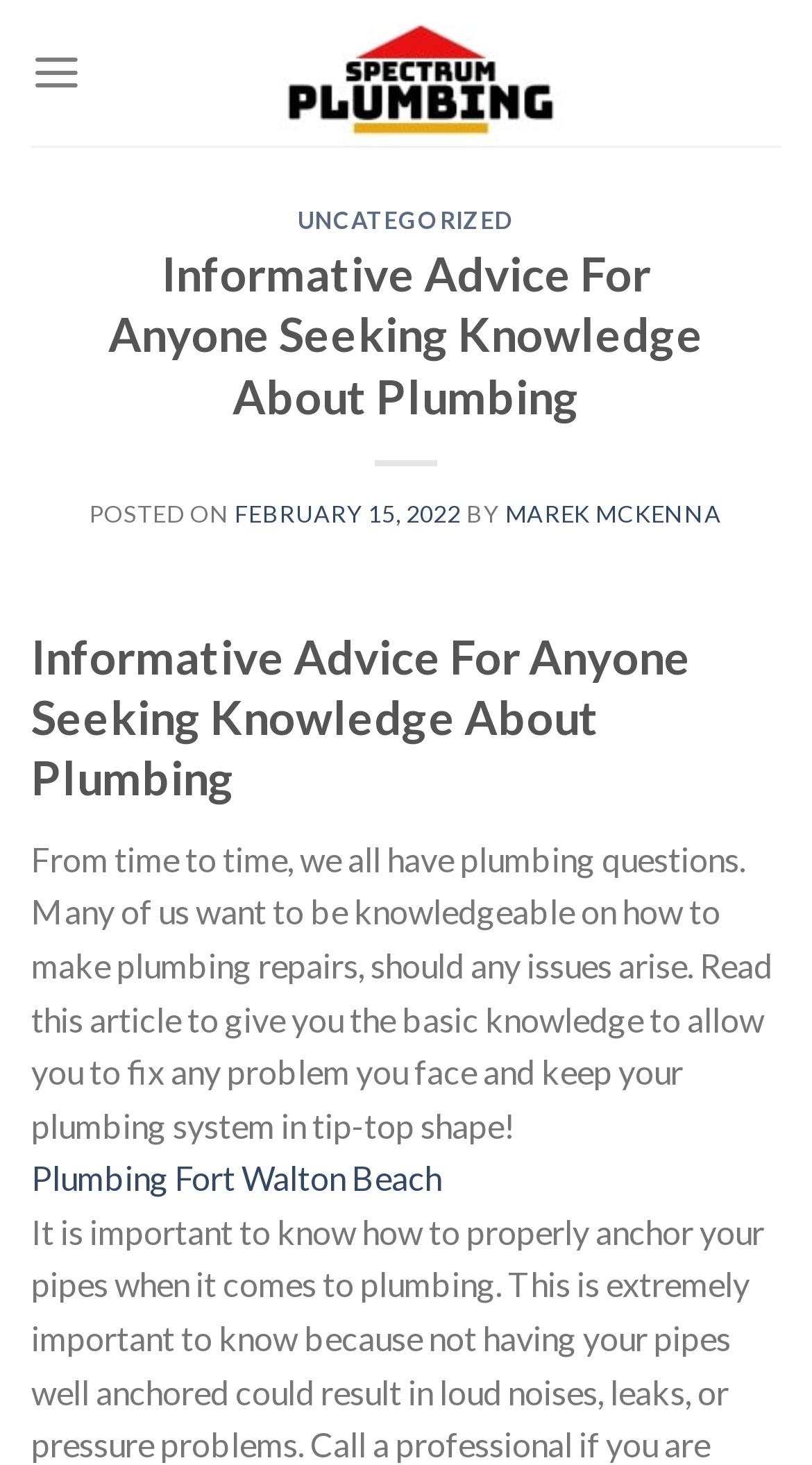Please provide a comprehensive answer to the question below using the information from the image: What is the name of the website?

The name of the website can be found in the top-left corner of the webpage, where it says 'spectrum plumbing' in a logo format, which is also a link.